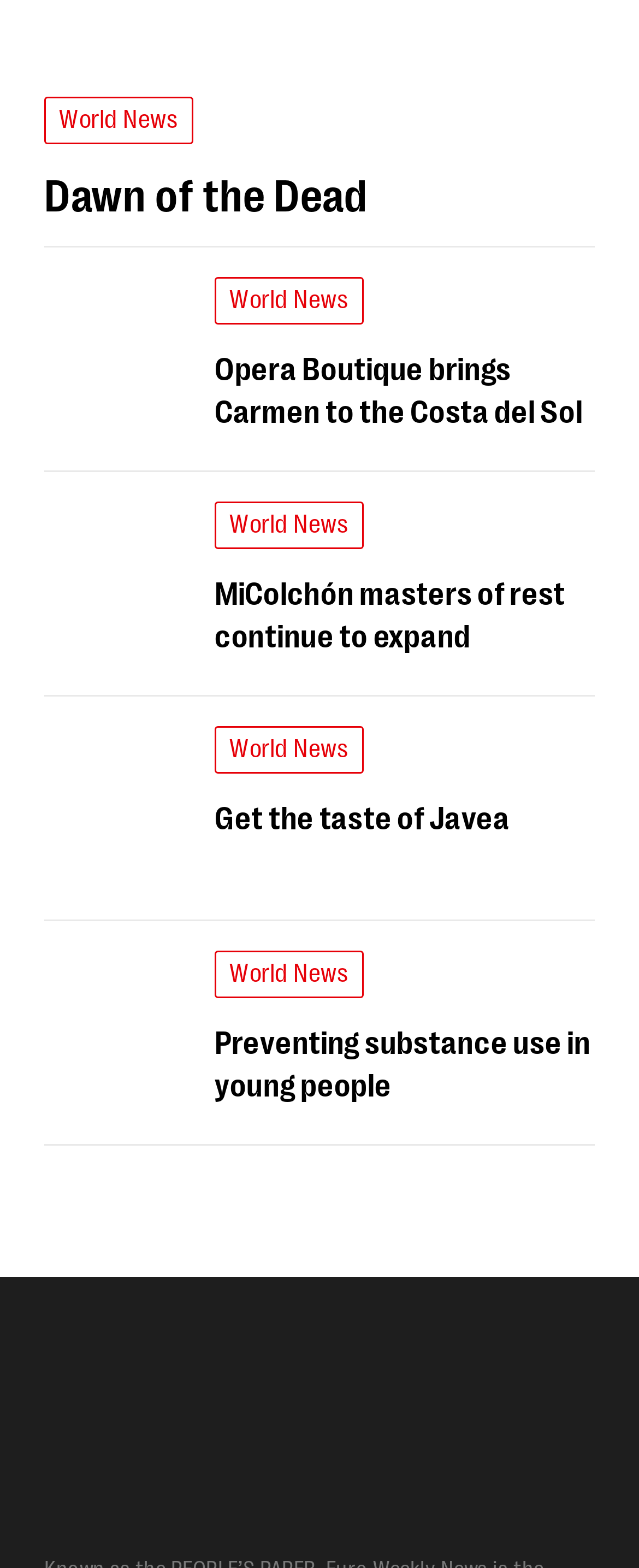Determine the bounding box coordinates of the clickable region to carry out the instruction: "Visit Euro Weekly News homepage".

[0.069, 0.903, 0.644, 0.923]